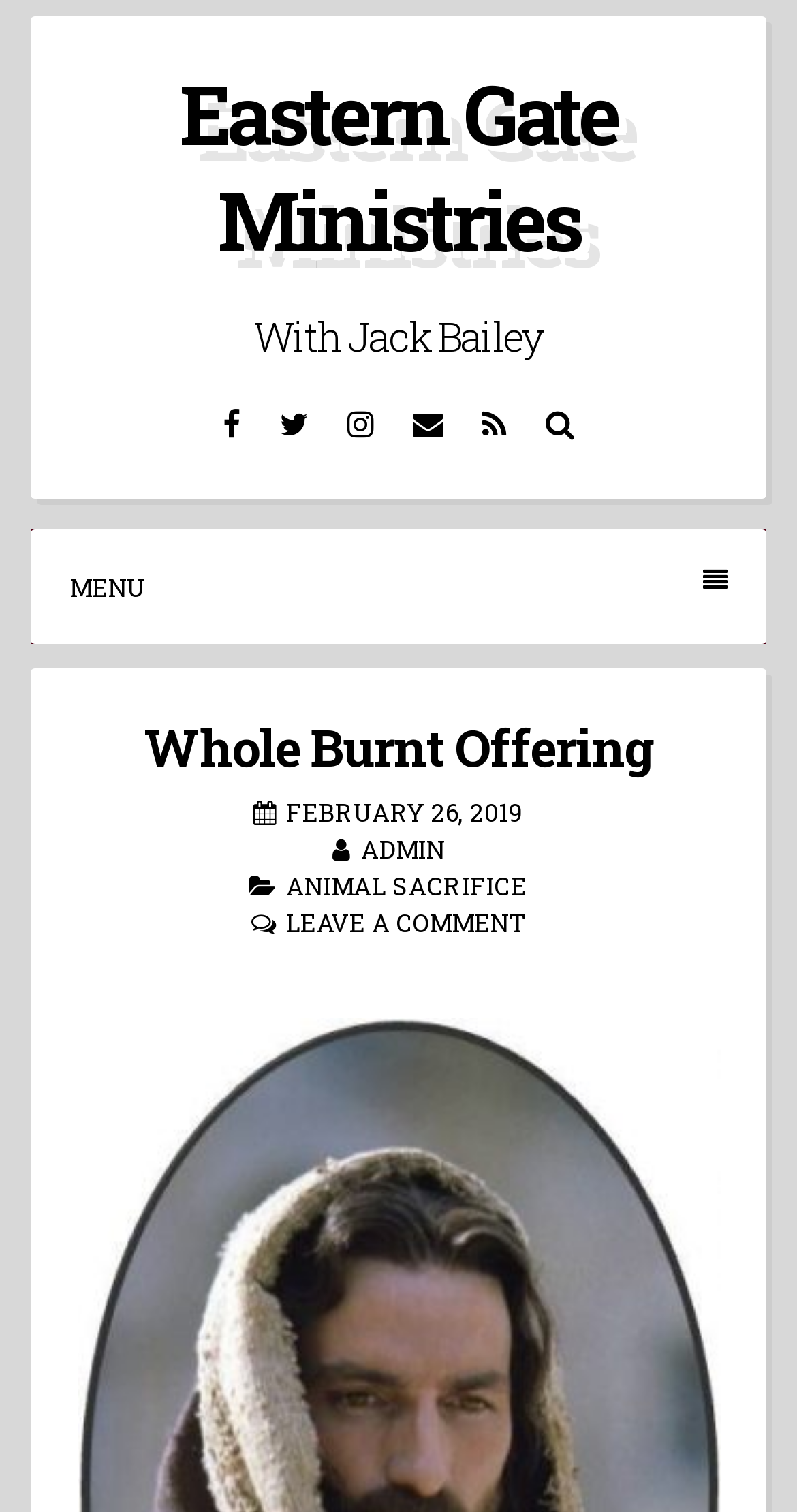How many social media links are available?
Carefully analyze the image and provide a thorough answer to the question.

The number of social media links can be counted by looking at the link elements with icons for Facebook, Twitter, Instagram, and Email, which are located at the top of the webpage.